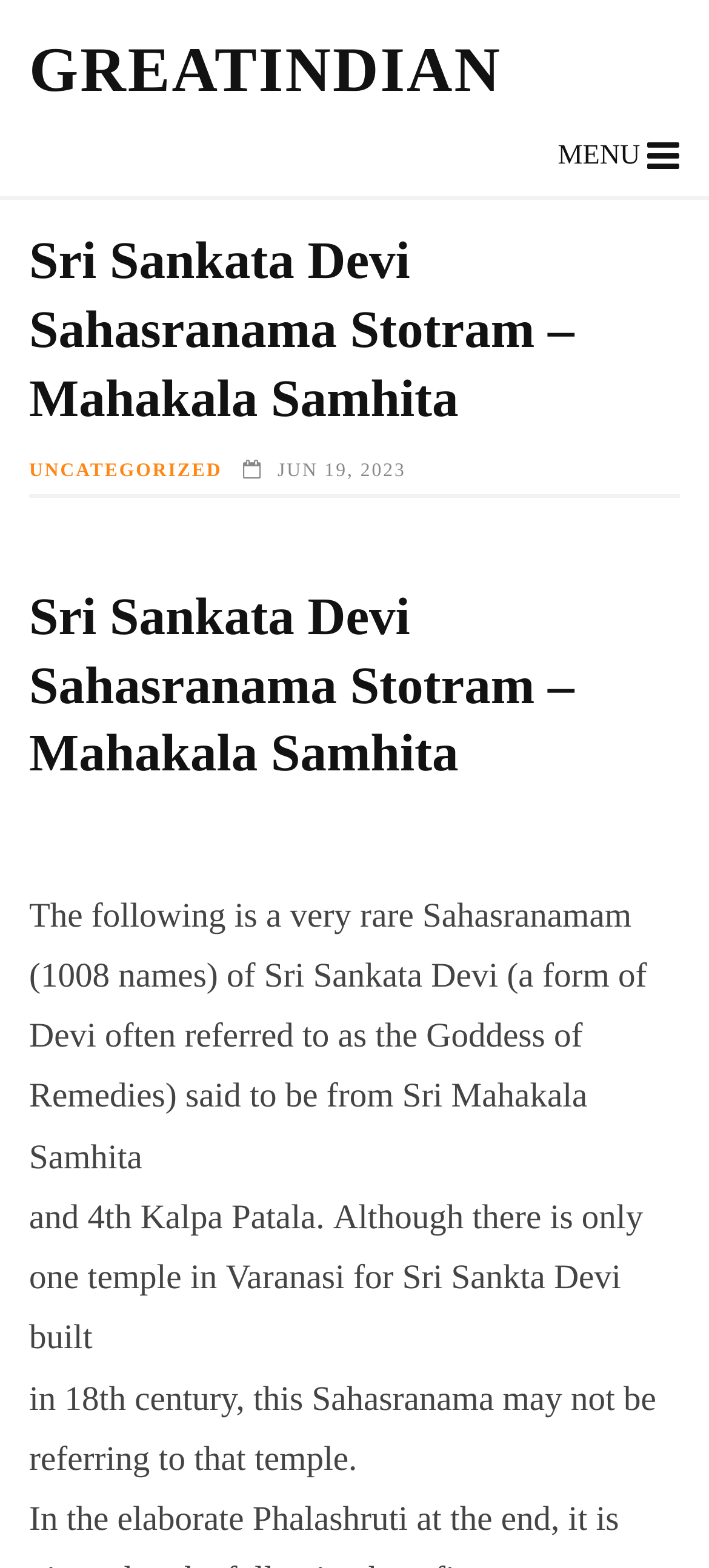What is the name of the scripture mentioned?
Answer the question with a single word or phrase, referring to the image.

Mahakala Samhita